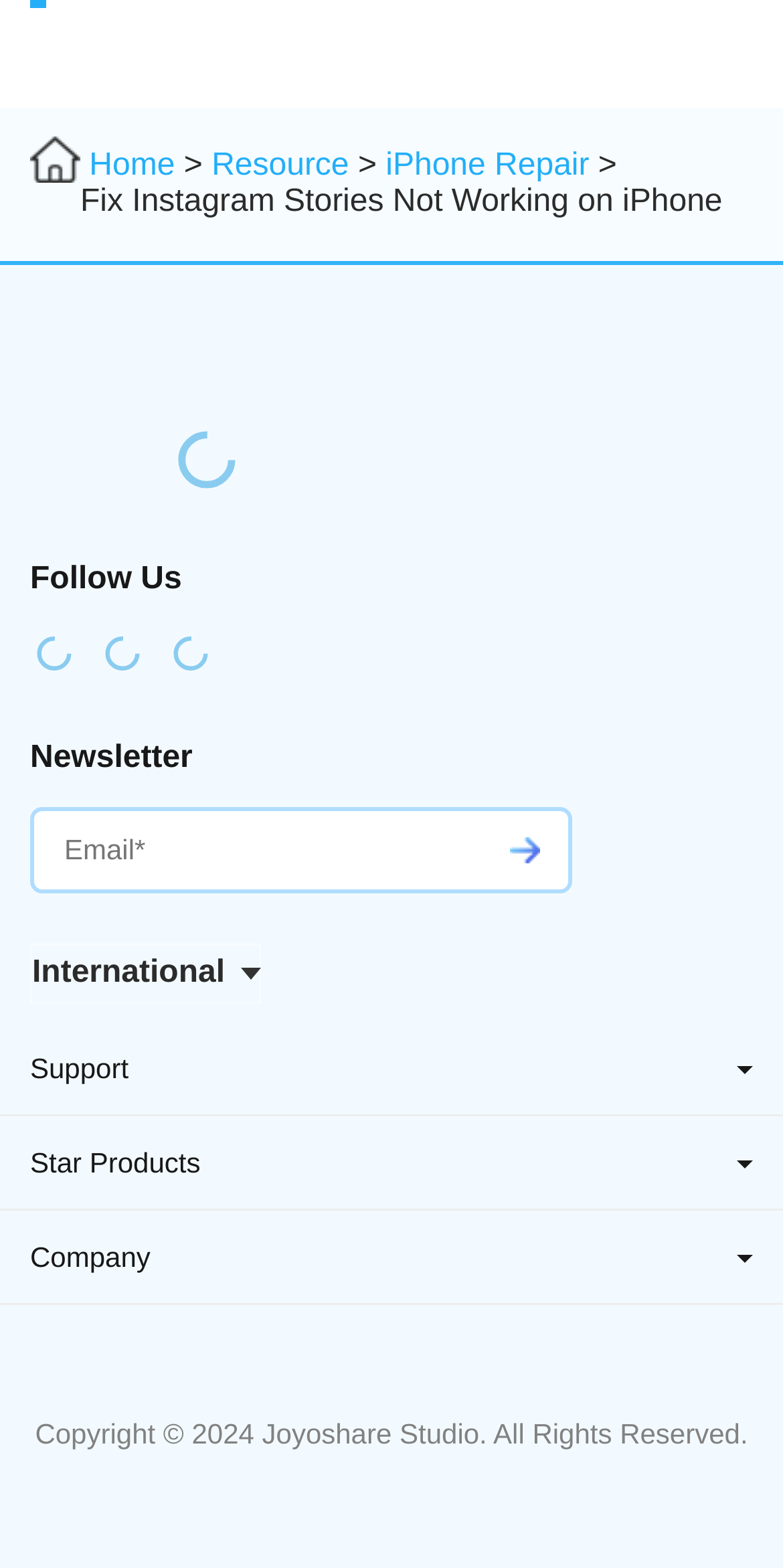Locate the bounding box coordinates of the item that should be clicked to fulfill the instruction: "Enter email address".

[0.038, 0.515, 0.731, 0.57]